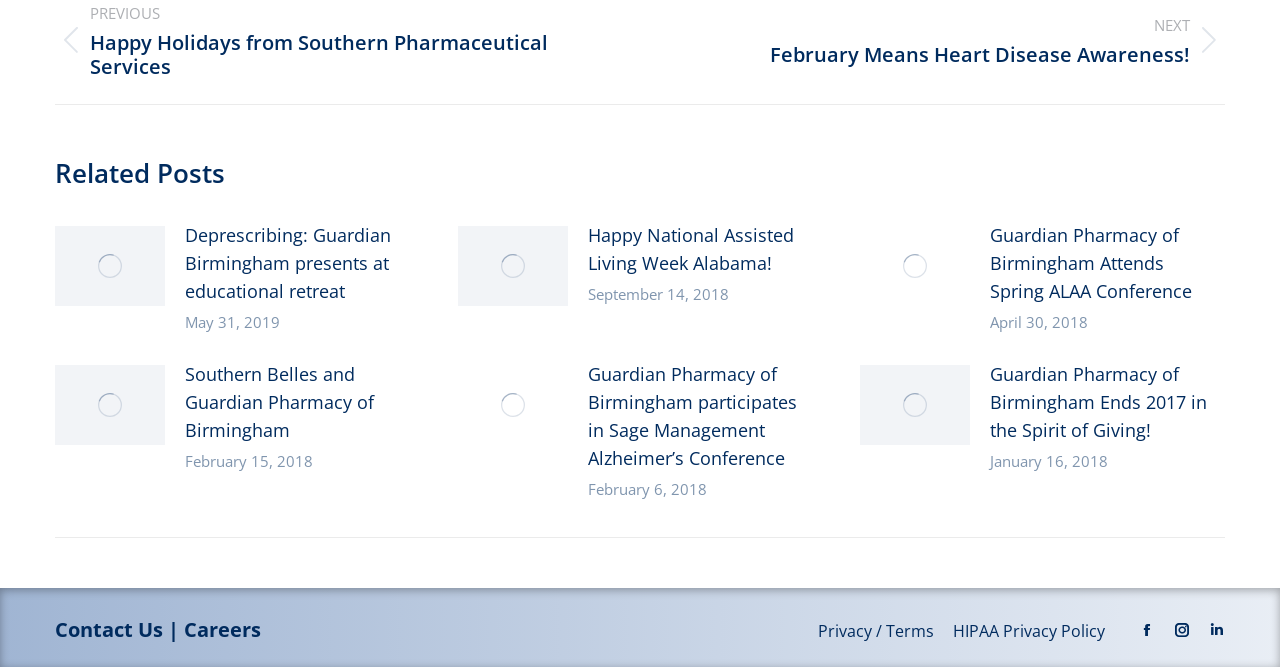Extract the bounding box coordinates for the HTML element that matches this description: "Careers". The coordinates should be four float numbers between 0 and 1, i.e., [left, top, right, bottom].

[0.144, 0.923, 0.204, 0.964]